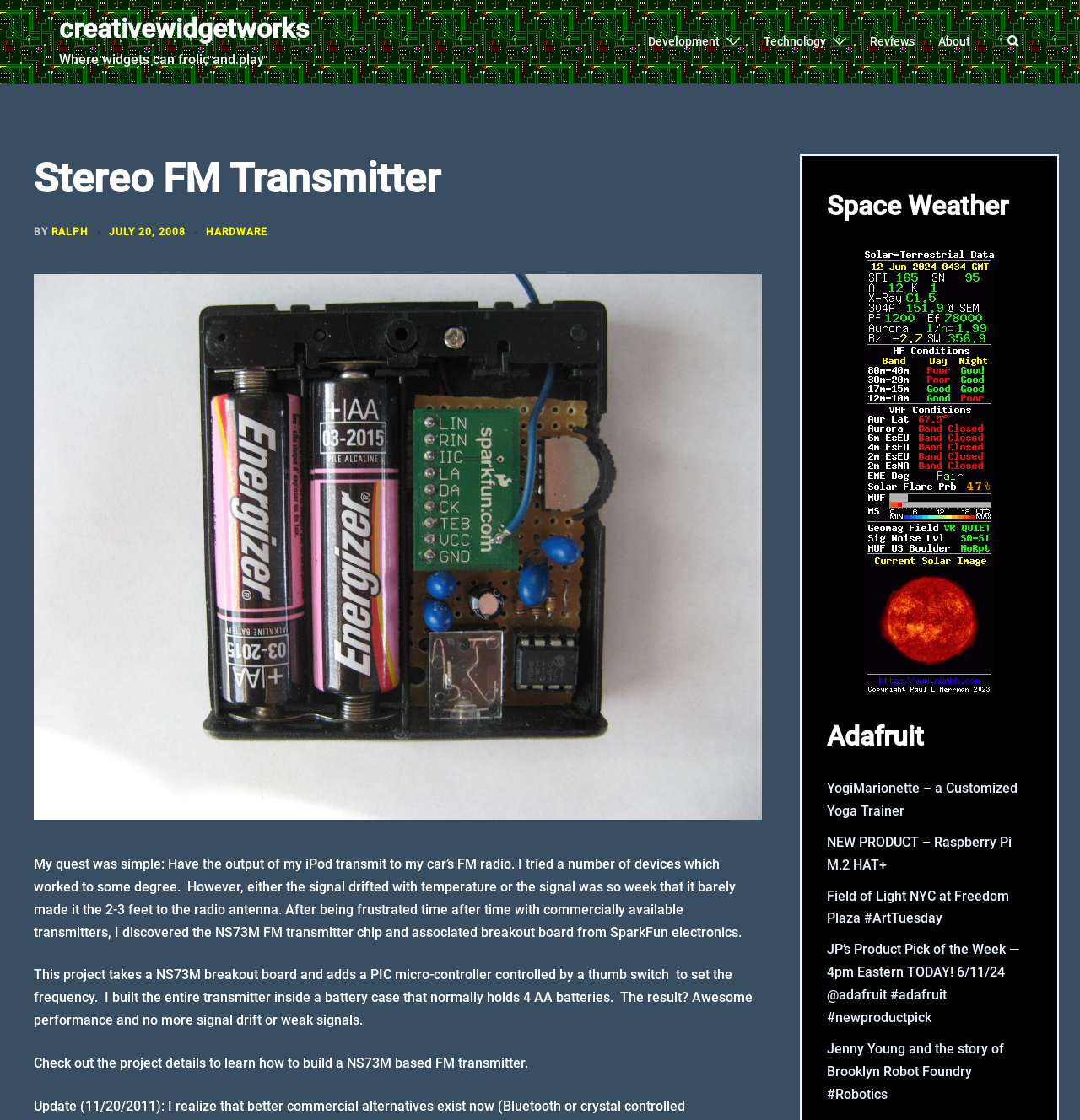Can you provide the bounding box coordinates for the element that should be clicked to implement the instruction: "Read about the 'NS73M based FM transmitter' project"?

[0.321, 0.942, 0.486, 0.956]